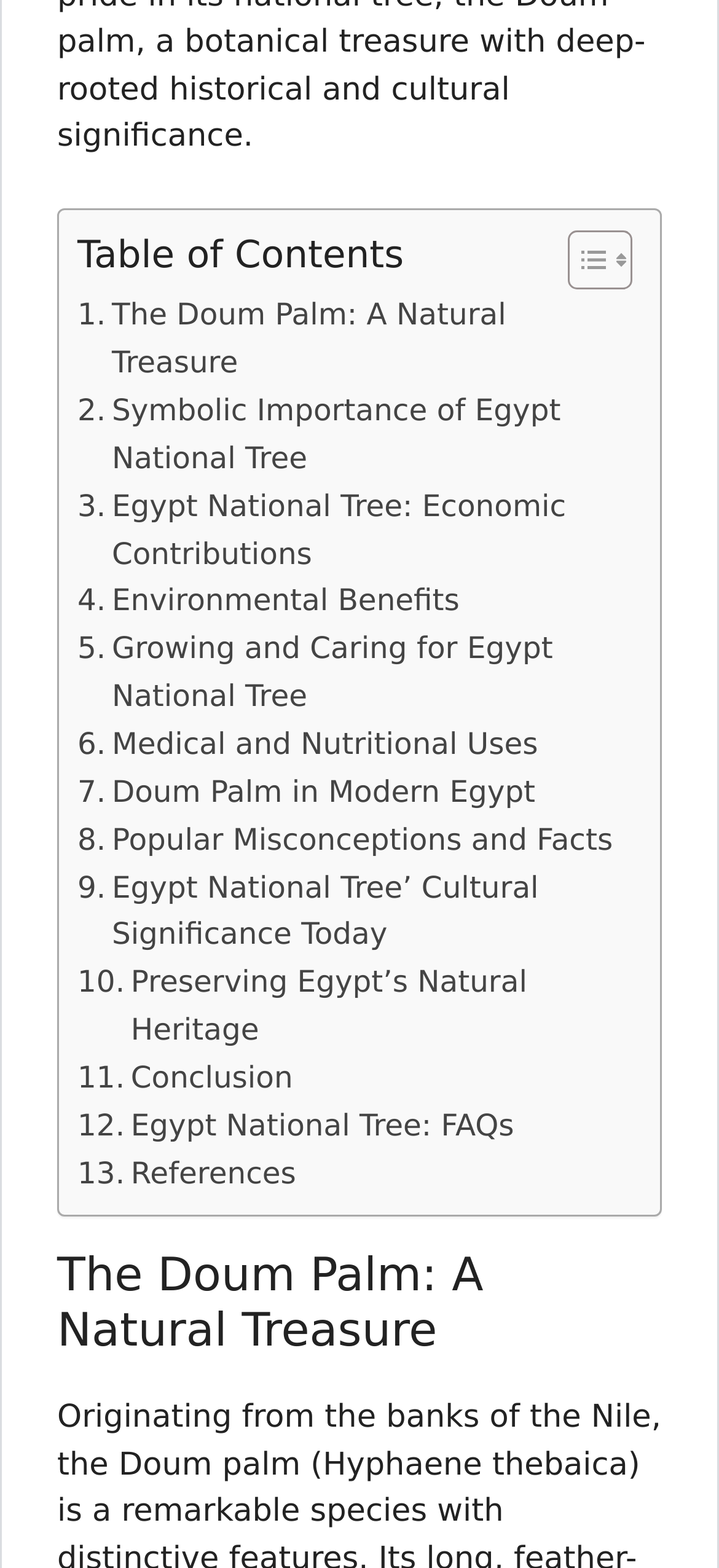Answer the following inquiry with a single word or phrase:
What is the title of the first link?

The Doum Palm: A Natural Treasure